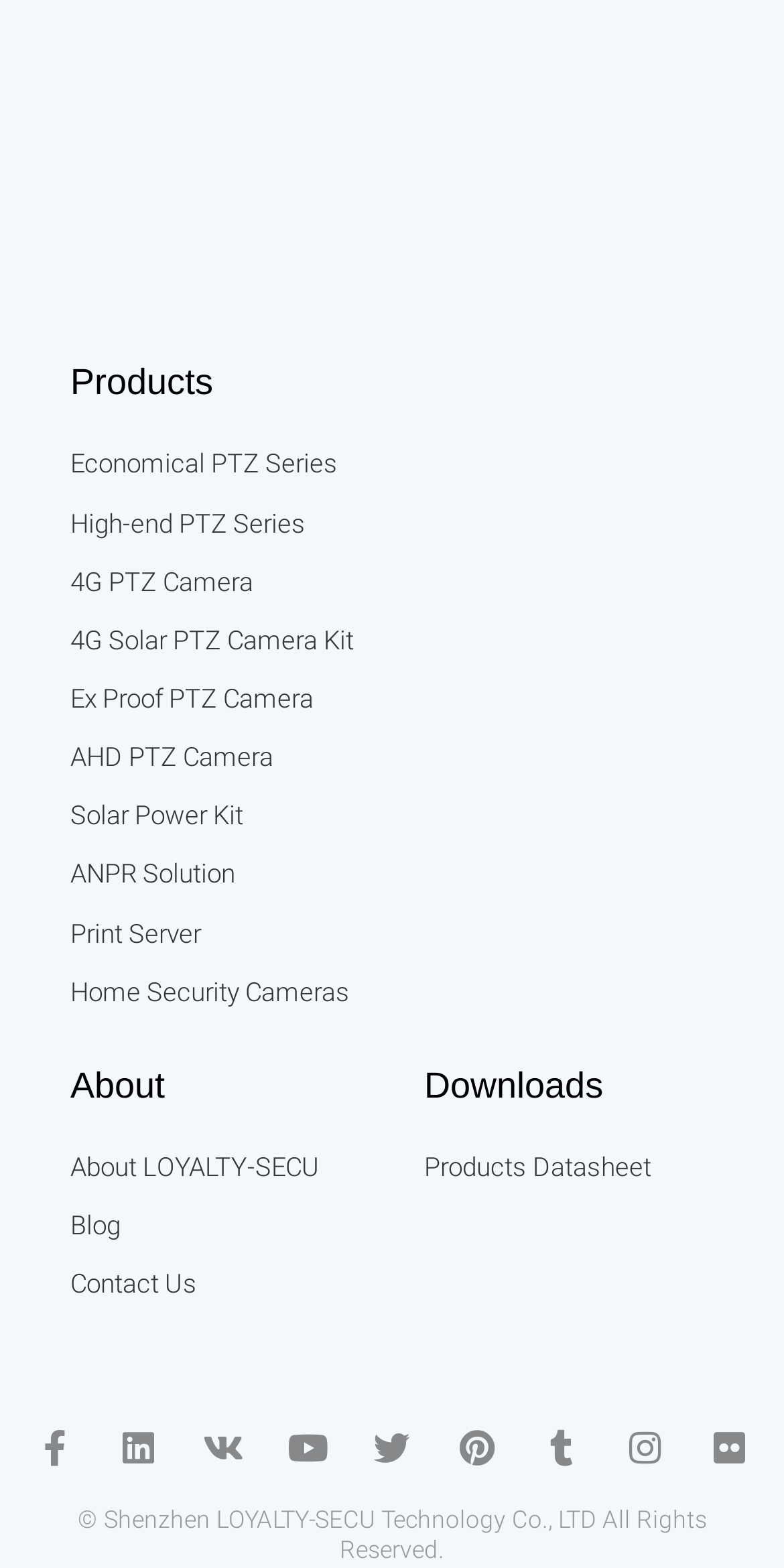Based on the visual content of the image, answer the question thoroughly: What is the company name?

I found the company name at the bottom of the page in the copyright notice, which states '© Shenzhen LOYALTY-SECU Technology Co., LTD All Rights Reserved'.